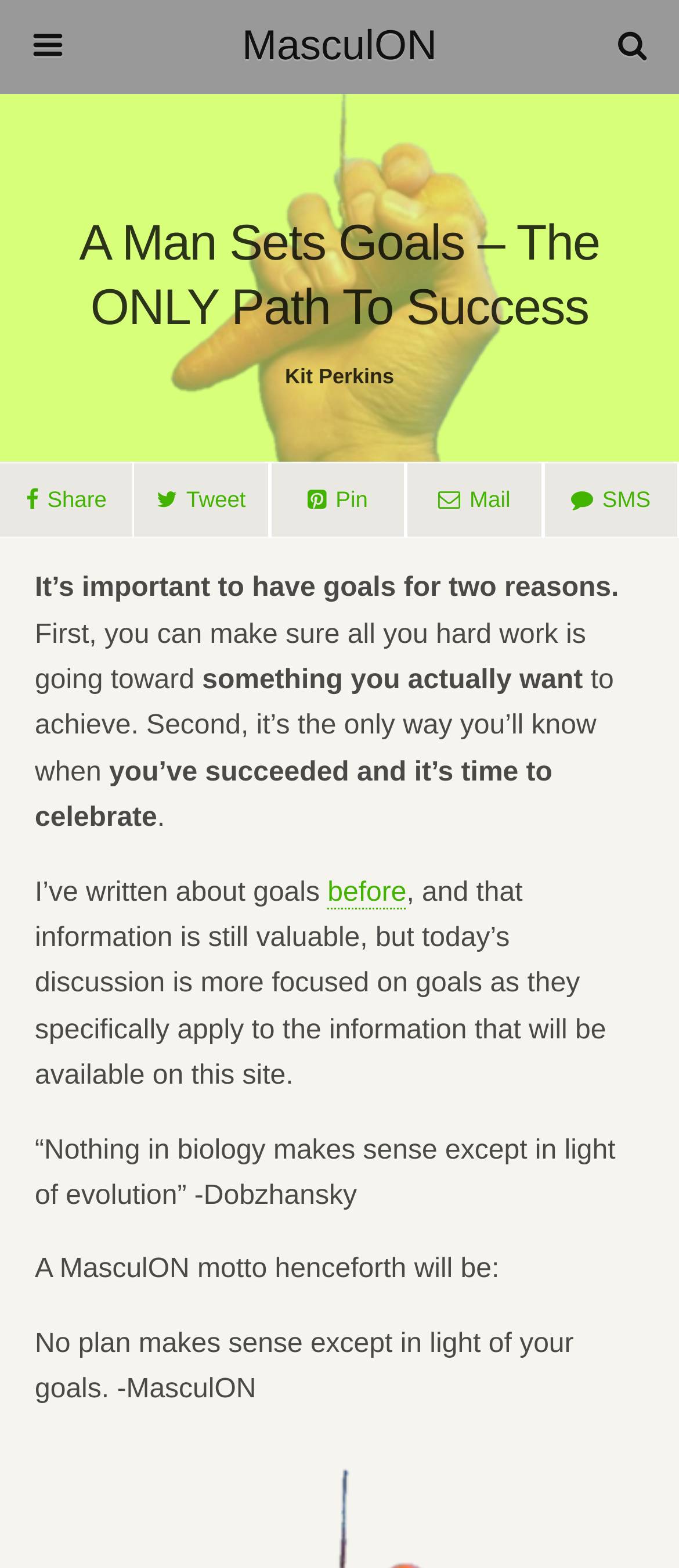Determine the bounding box coordinates of the region that needs to be clicked to achieve the task: "Go to the MasculON homepage".

[0.16, 0.0, 0.84, 0.06]